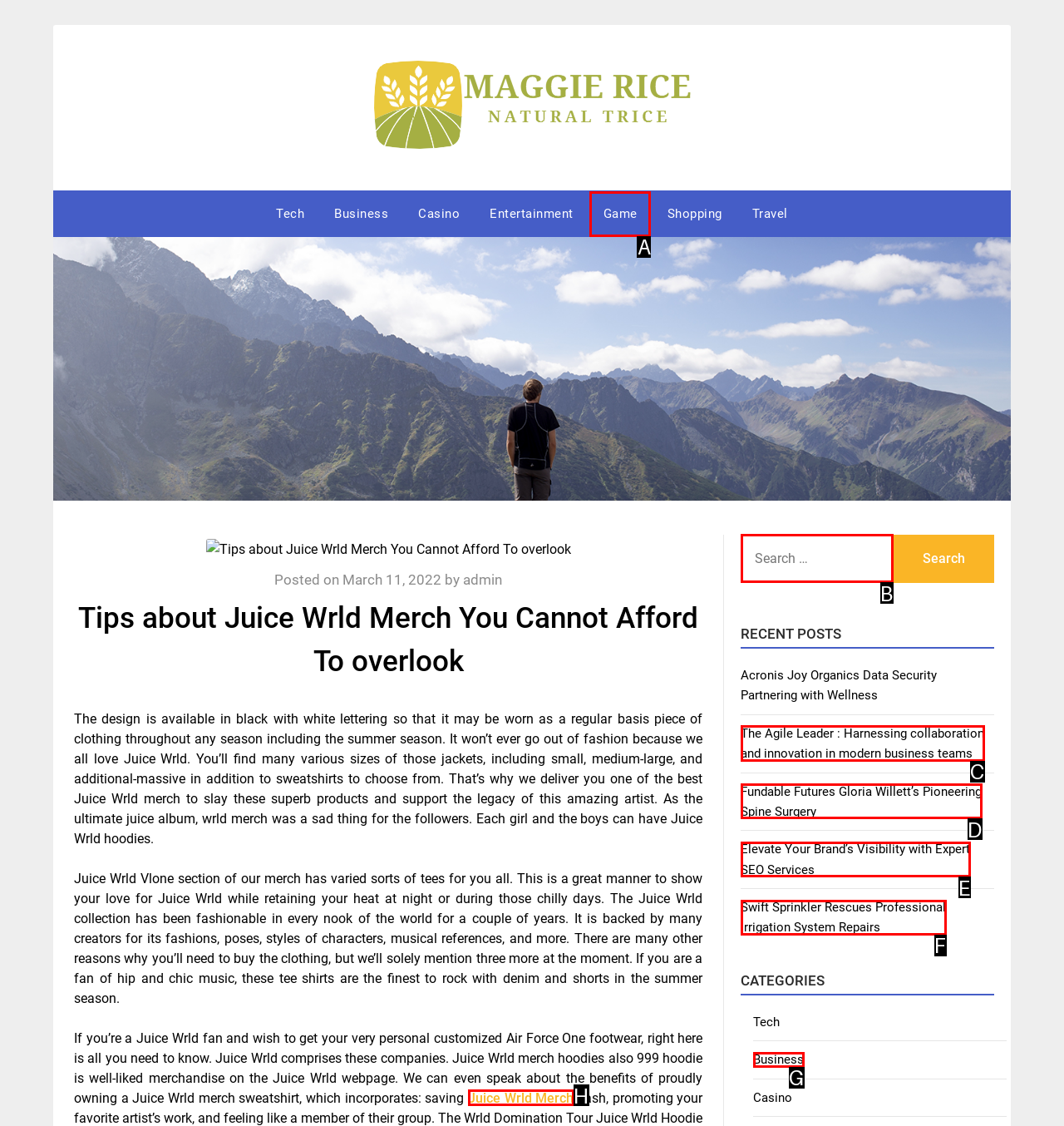Tell me which option best matches this description: Juice Wrld Merch
Answer with the letter of the matching option directly from the given choices.

H